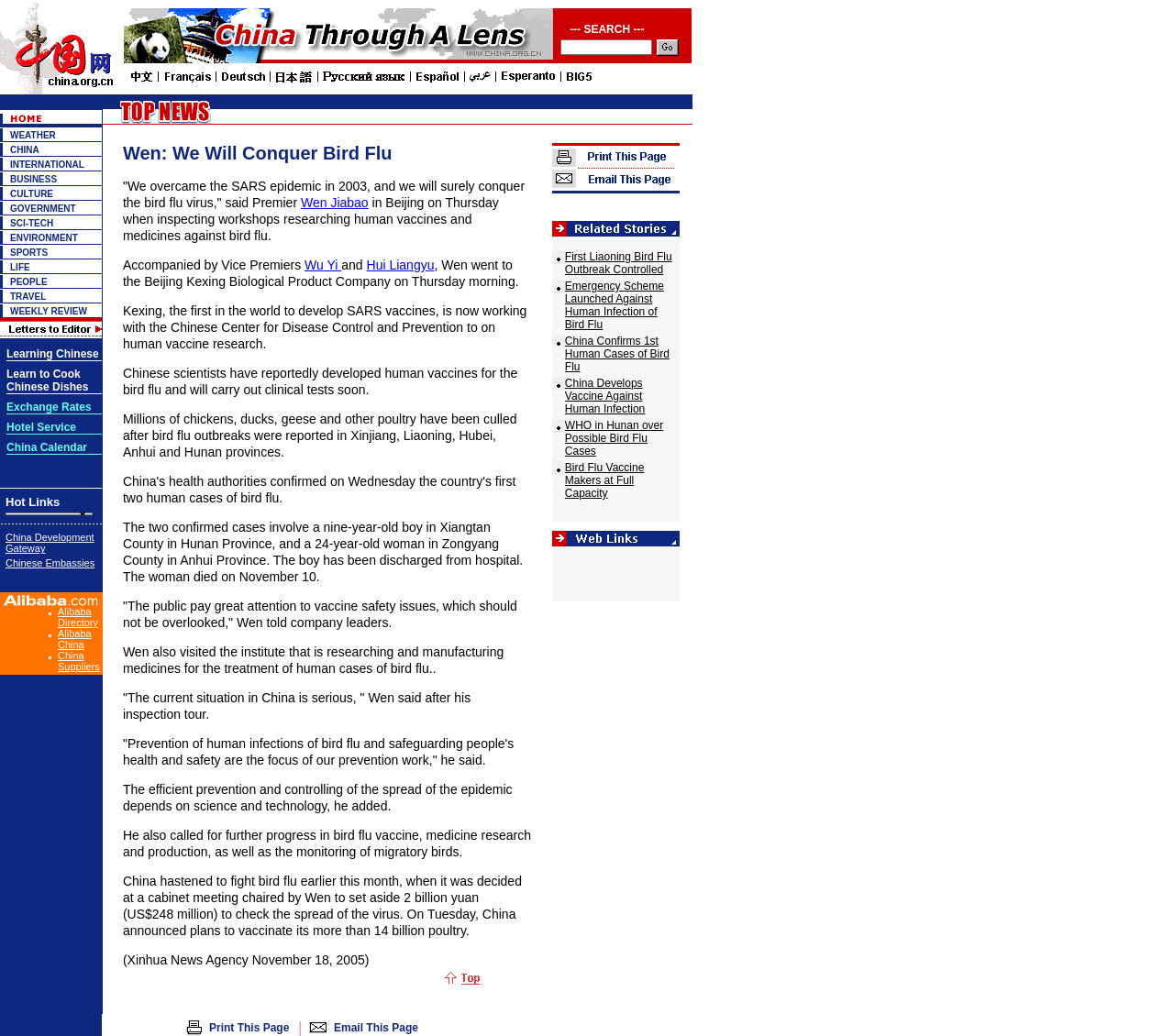Find the bounding box coordinates of the clickable area that will achieve the following instruction: "Search for something".

[0.105, 0.049, 0.471, 0.064]